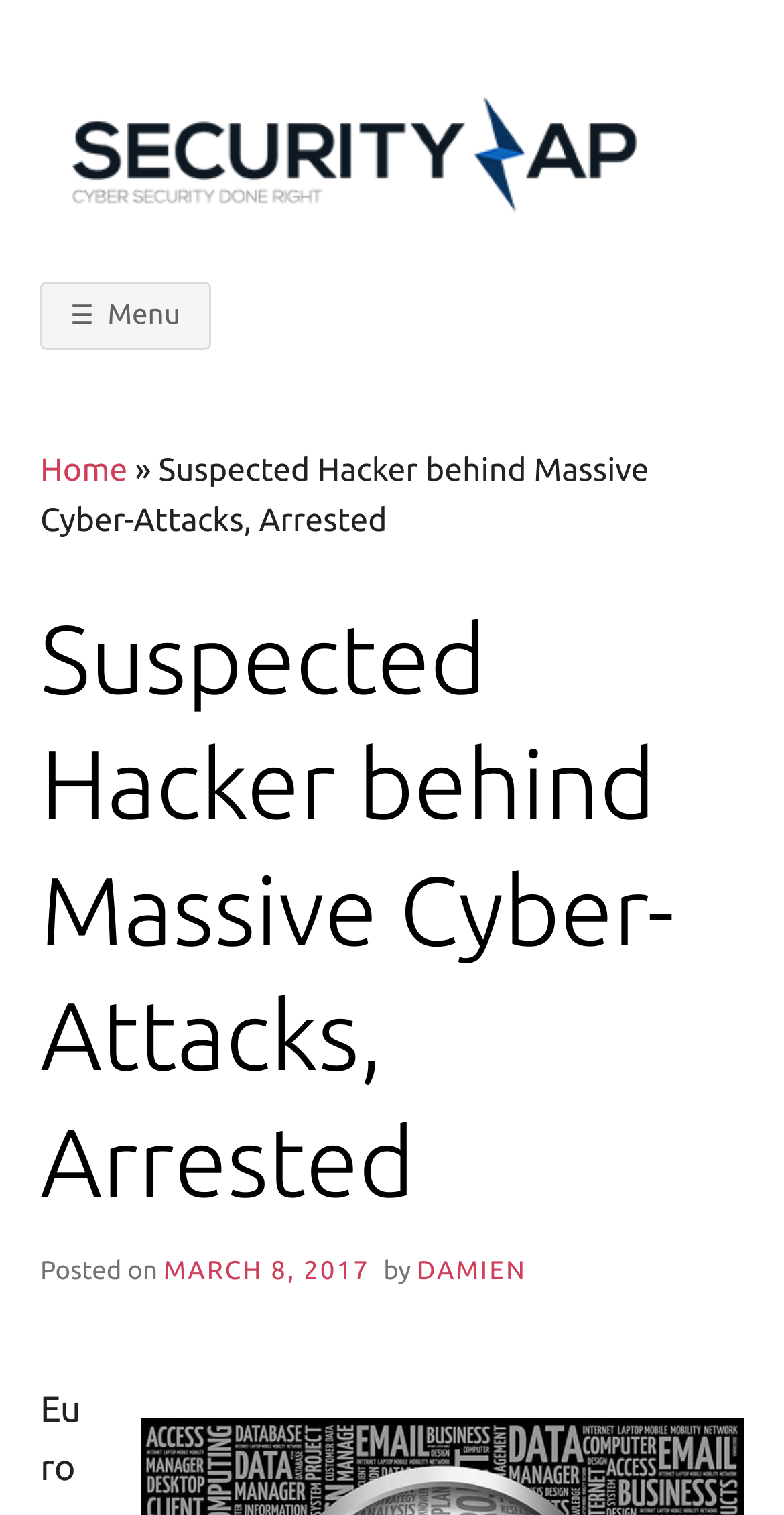Based on the element description: "Menu", identify the UI element and provide its bounding box coordinates. Use four float numbers between 0 and 1, [left, top, right, bottom].

[0.051, 0.186, 0.268, 0.231]